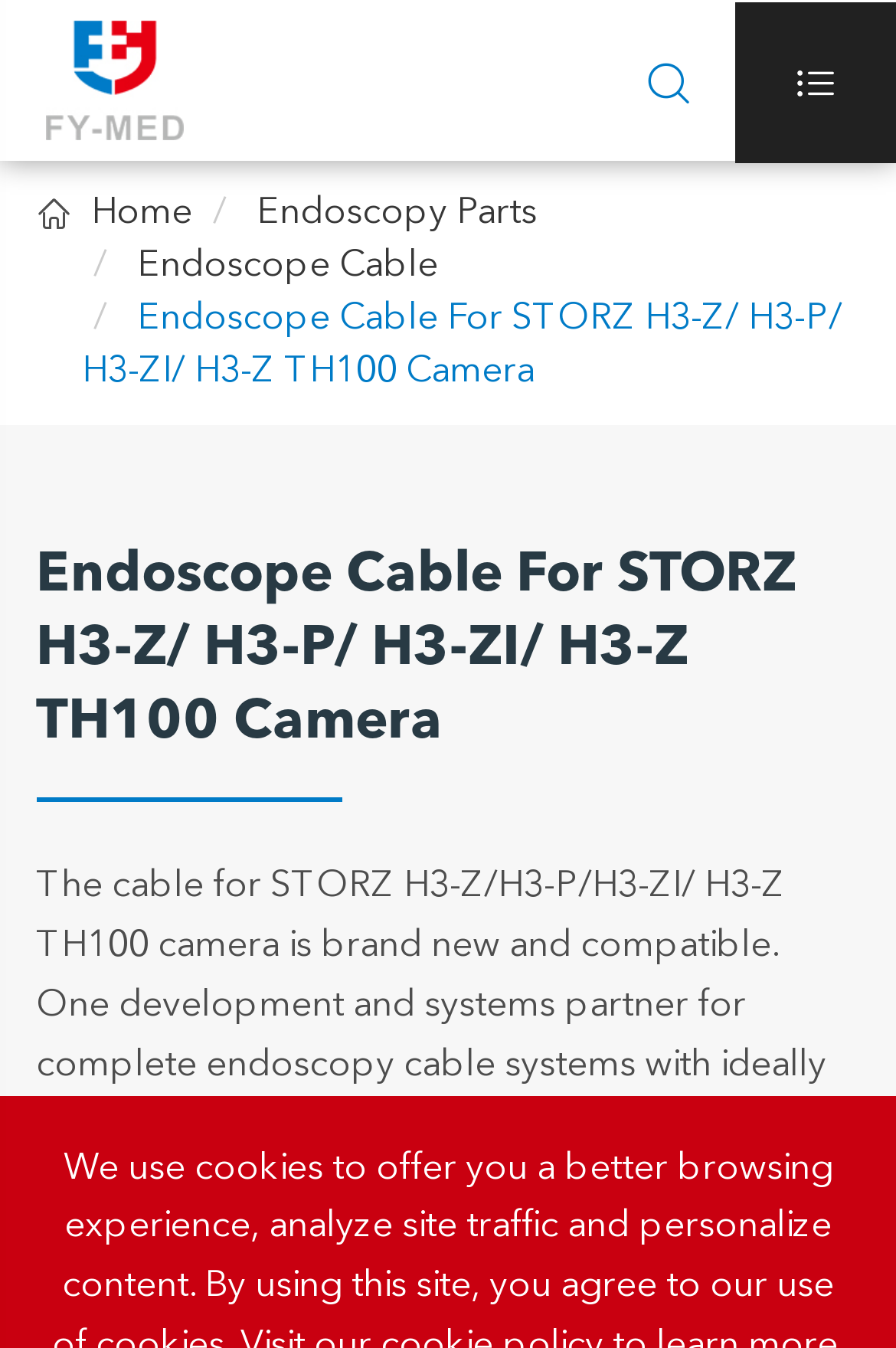Please examine the image and answer the question with a detailed explanation:
What is the icon on the top-right corner?

I found the icons by looking at the top-right corner of the webpage, where there are three icons represented by '', '', and ''.